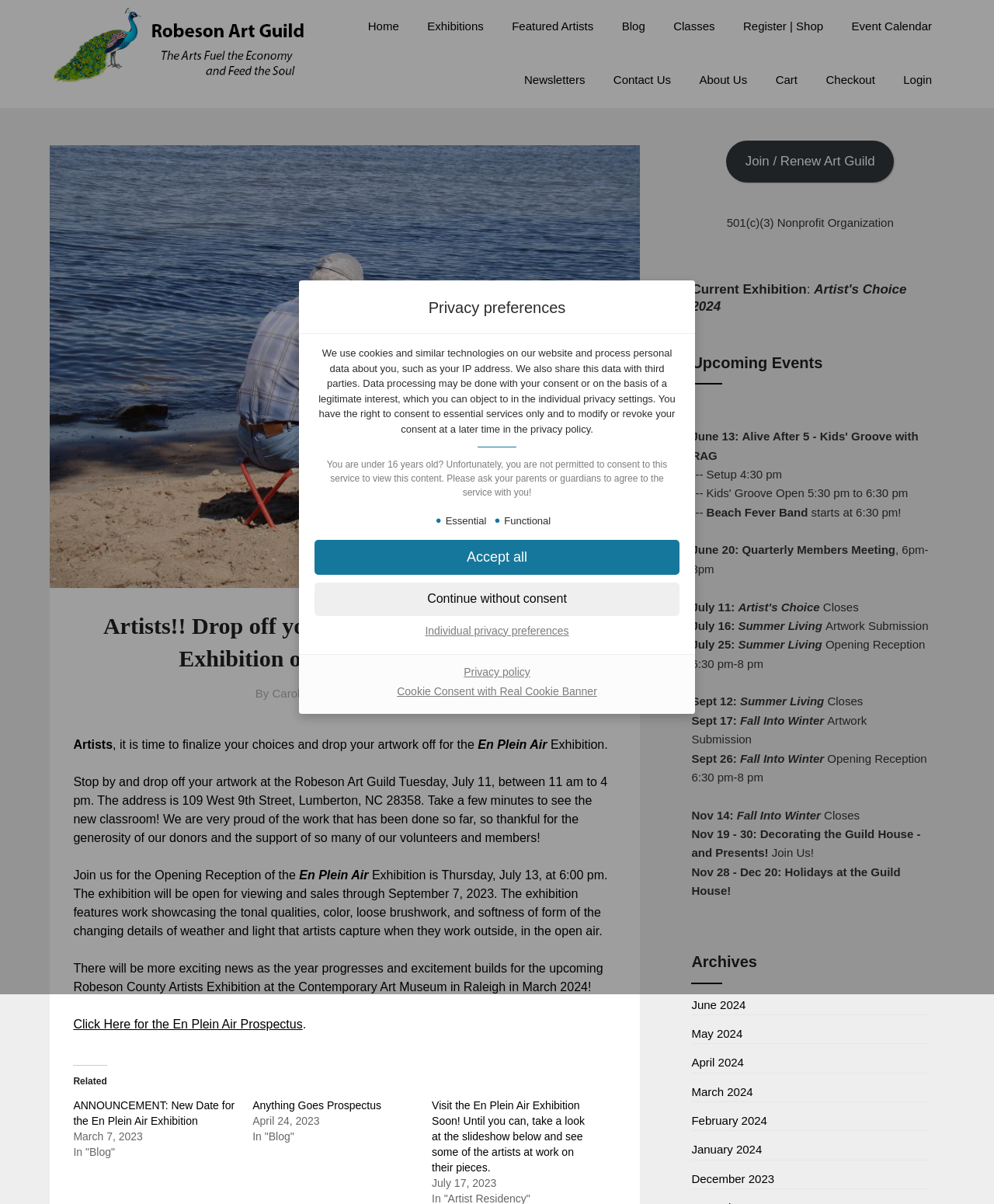Describe all visible elements and their arrangement on the webpage.

The webpage appears to be a call to action for artists to drop off their work for an exhibition, specifically the En Plein Air Exhibition on Tuesday, July 11th, as indicated by the title. 

At the top of the page, there is a modal dialog box titled "Privacy preferences" that takes up most of the screen. This dialog box contains a heading "Privacy preferences" and a brief description of how the website uses cookies and personal data. Below this description, there is a warning message for users under 16 years old, stating that they are not permitted to consent to the service and should ask their parents or guardians for permission.

The dialog box also contains a group of options labeled "Privacy preferences" with two static text elements, "Essential" and "Functional", positioned side by side. Below these options, there are three buttons: "Accept all", "Continue without consent", and "Individual privacy preferences". Additionally, there are two links, "Privacy policy" and "Cookie Consent with Real Cookie Banner", positioned at the bottom of the dialog box.

The rest of the webpage is not visible due to the modal dialog box taking up most of the screen.